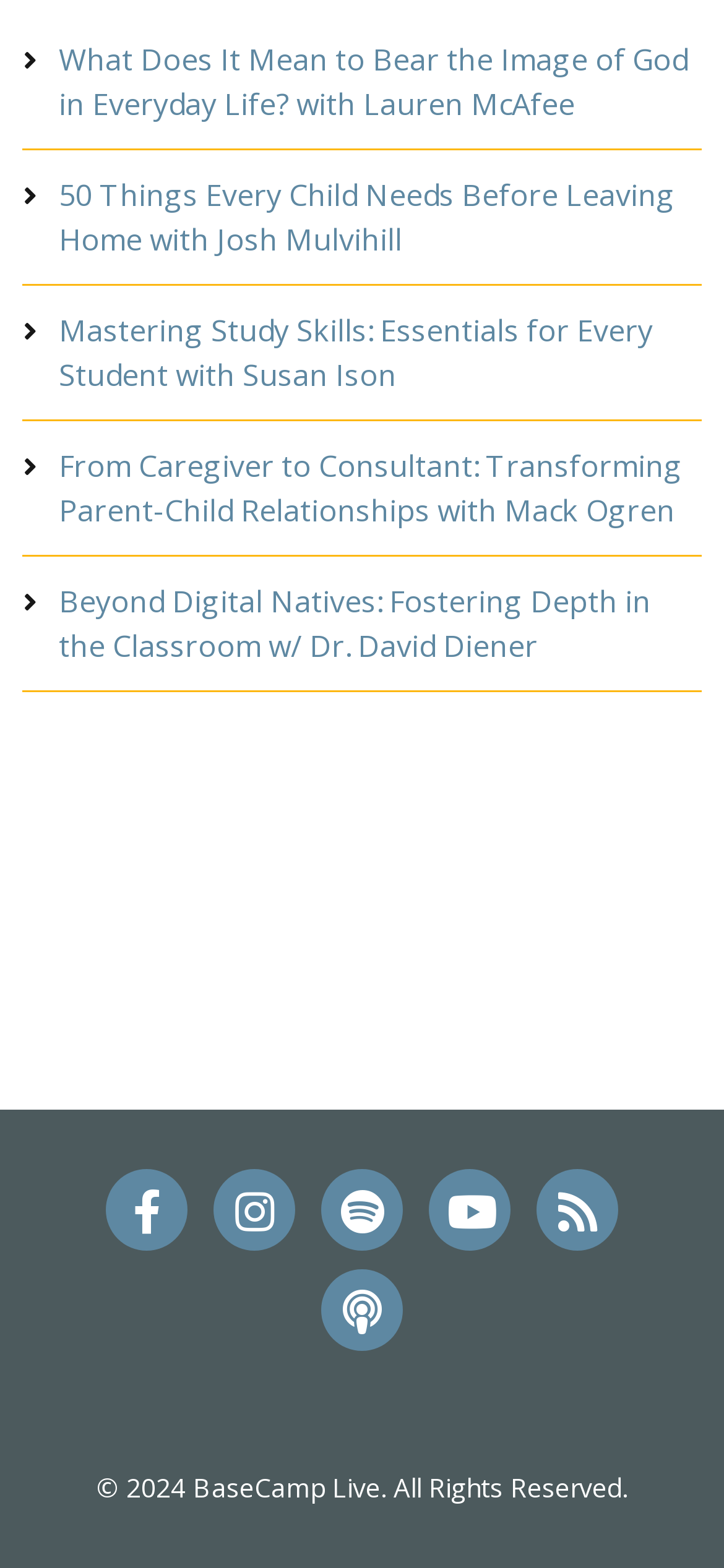Identify the bounding box coordinates of the part that should be clicked to carry out this instruction: "click the link to learn about bearing the image of God in everyday life".

[0.081, 0.024, 0.951, 0.079]